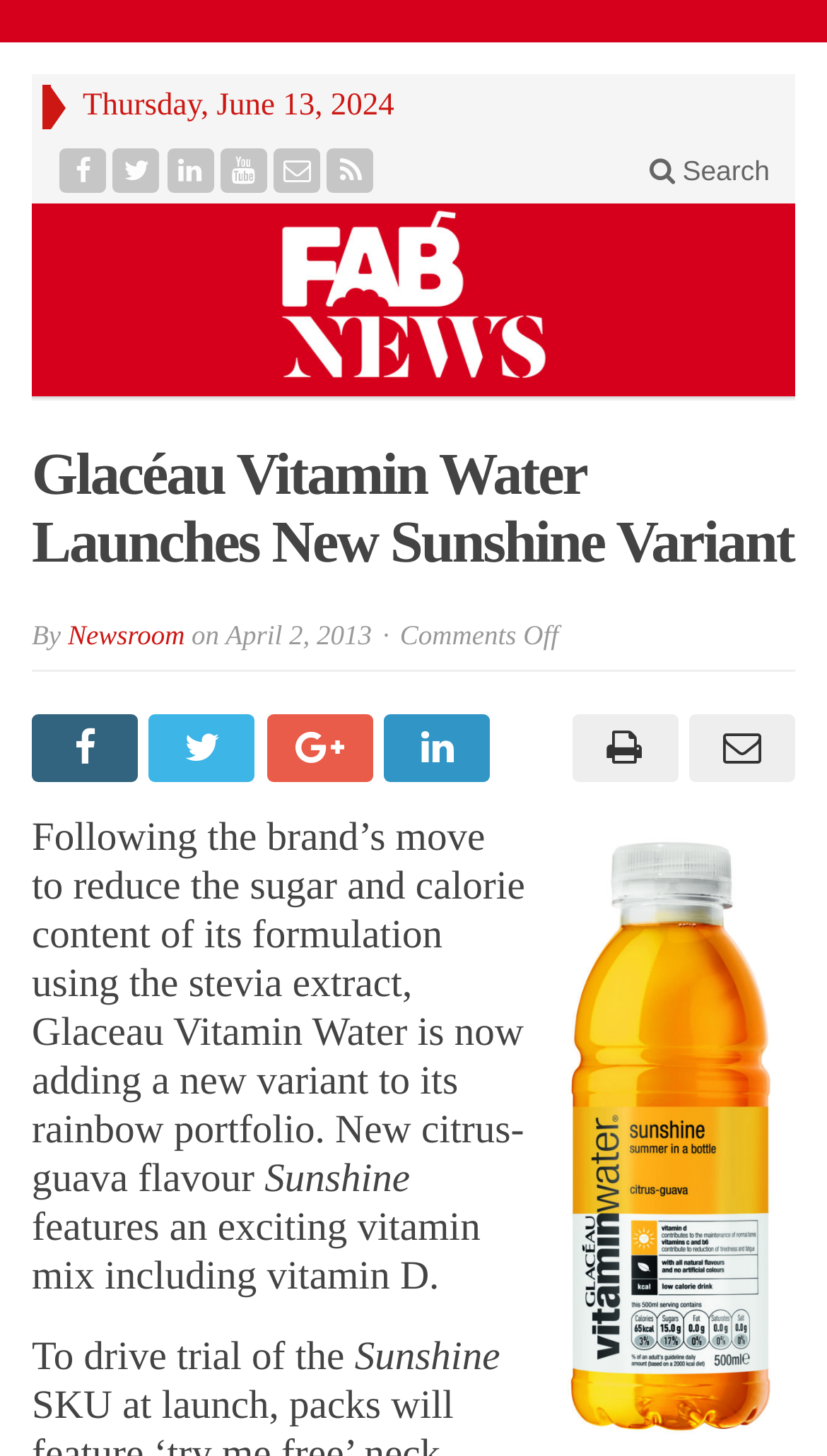Determine the bounding box of the UI component based on this description: "Newsroom". The bounding box coordinates should be four float values between 0 and 1, i.e., [left, top, right, bottom].

[0.082, 0.426, 0.223, 0.447]